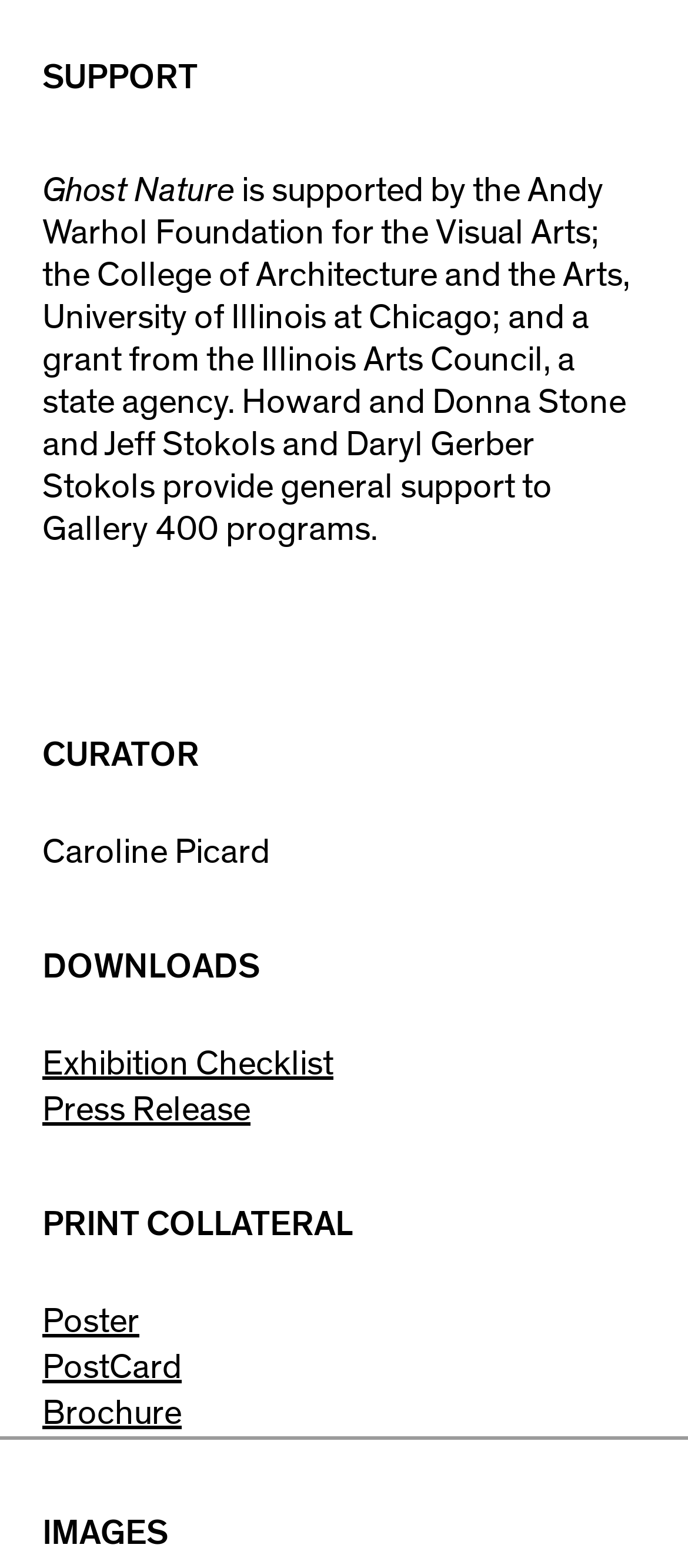Determine the bounding box for the described HTML element: "Caroline Picard". Ensure the coordinates are four float numbers between 0 and 1 in the format [left, top, right, bottom].

[0.062, 0.528, 0.938, 0.558]